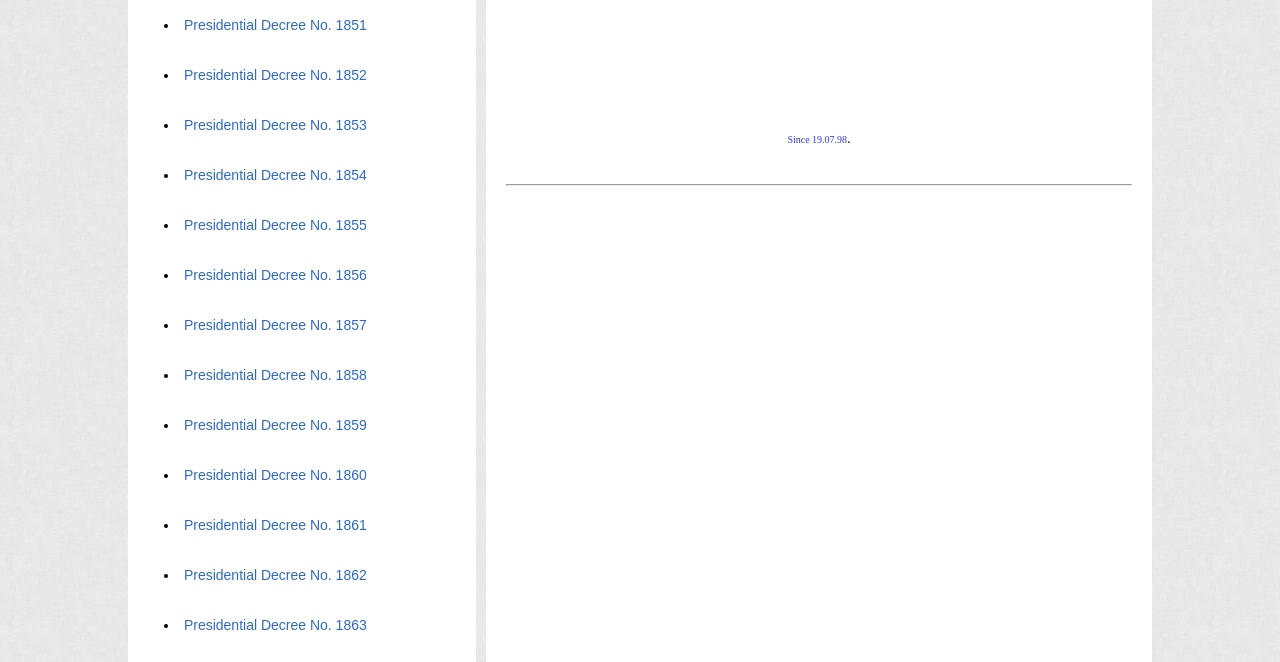Respond with a single word or phrase:
What is the year mentioned on the webpage?

1998